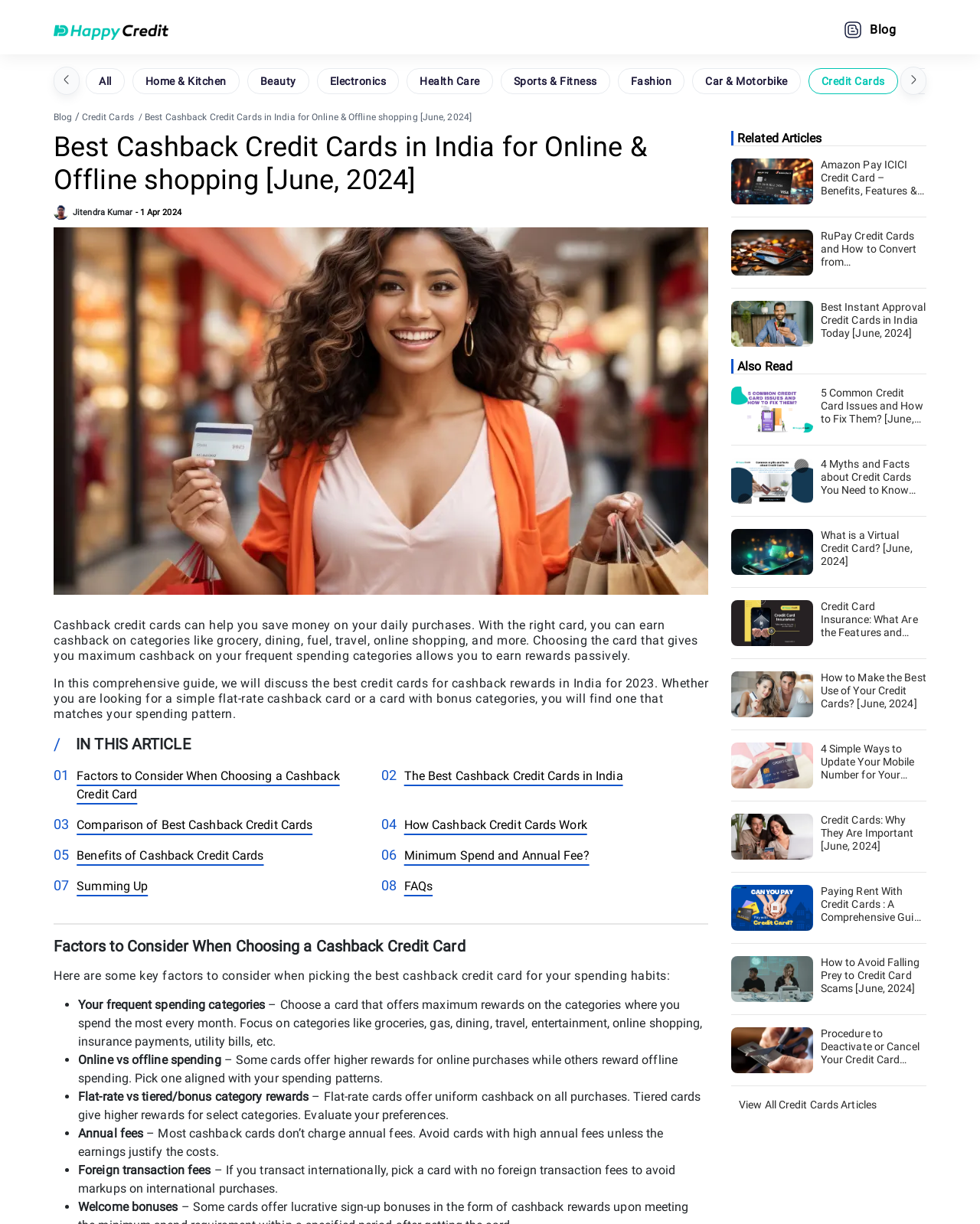Kindly determine the bounding box coordinates of the area that needs to be clicked to fulfill this instruction: "Explore the 'Best Instant Approval Credit Cards in India Today' article".

[0.746, 0.246, 0.945, 0.283]